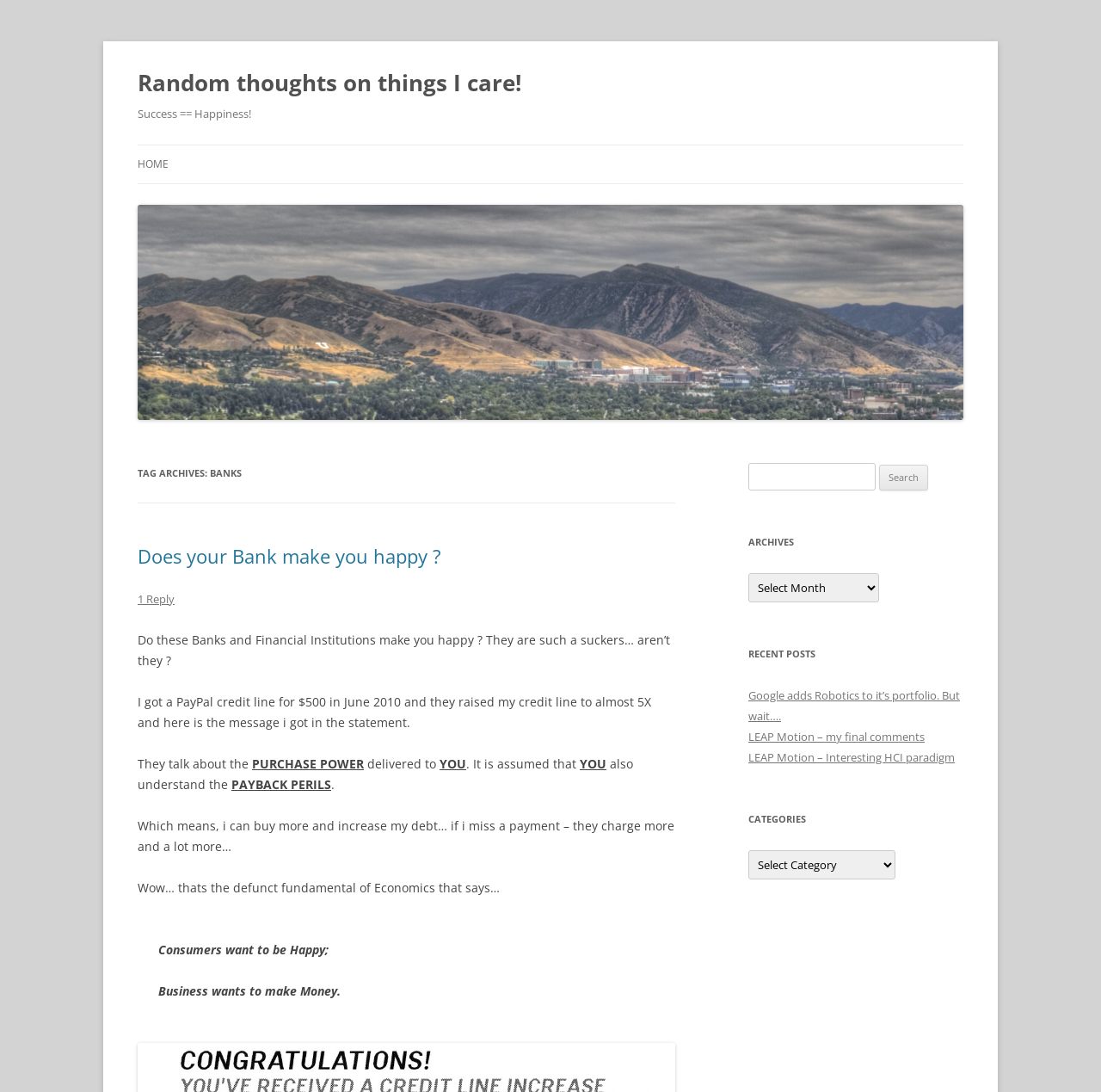Please give the bounding box coordinates of the area that should be clicked to fulfill the following instruction: "Read the post 'Does your Bank make you happy?'". The coordinates should be in the format of four float numbers from 0 to 1, i.e., [left, top, right, bottom].

[0.125, 0.498, 0.401, 0.521]